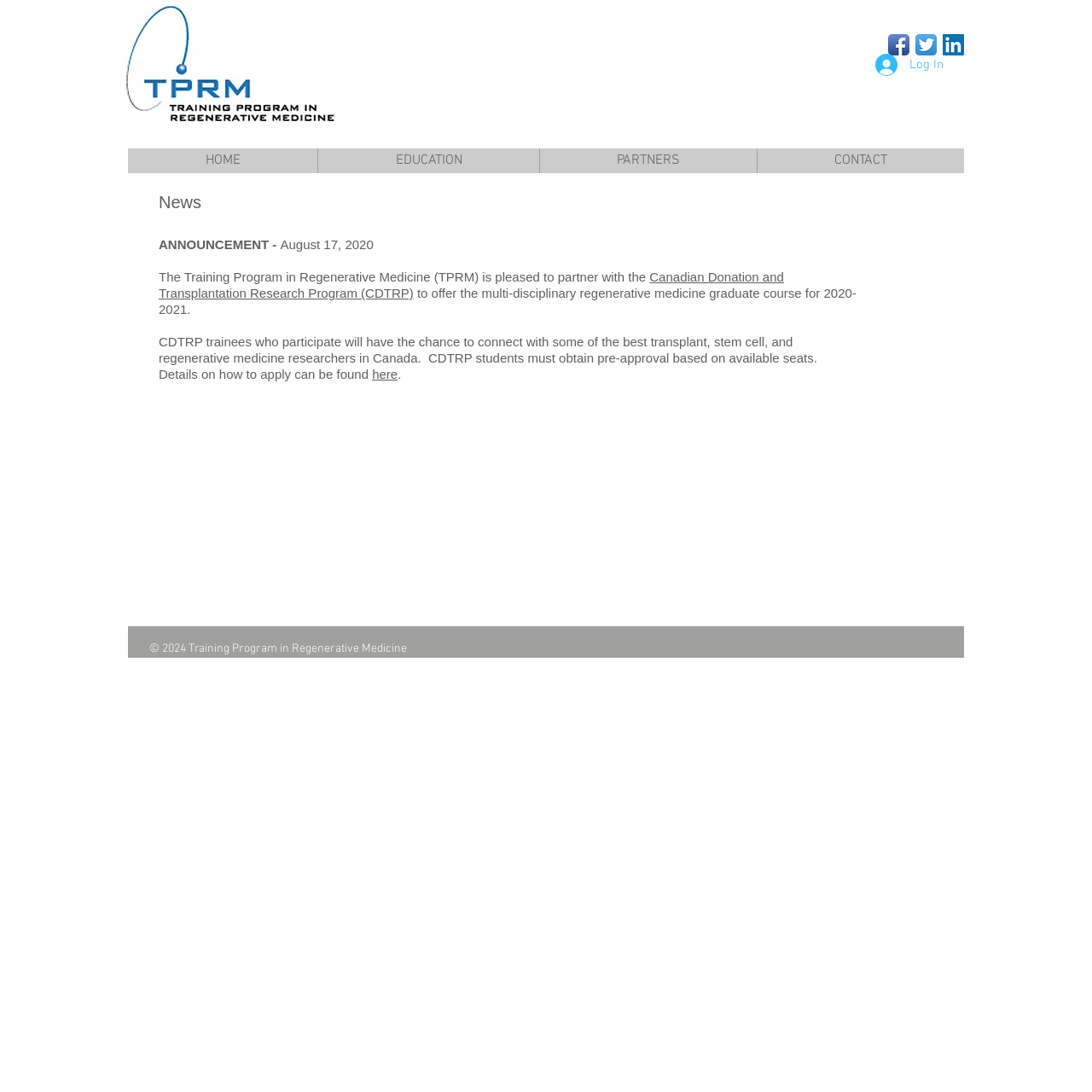Please identify the coordinates of the bounding box for the clickable region that will accomplish this instruction: "Learn more about the Canadian Donation and Transplantation Research Program".

[0.145, 0.247, 0.718, 0.275]